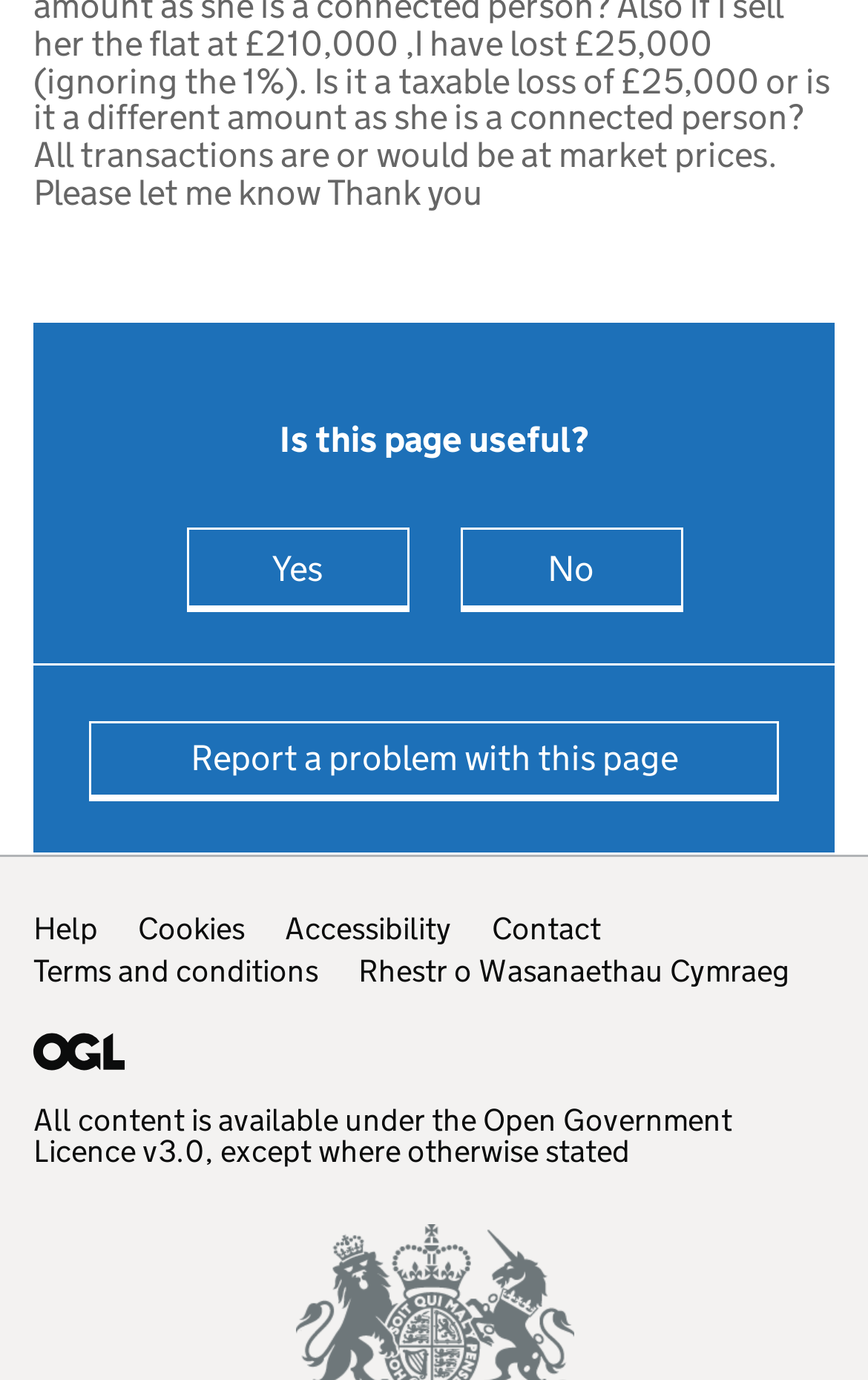Observe the image and answer the following question in detail: What is the license under which the content is available?

The webpage mentions that 'All content is available under the Open Government Licence v3.0', indicating that the content on the webpage is licensed under this specific licence.